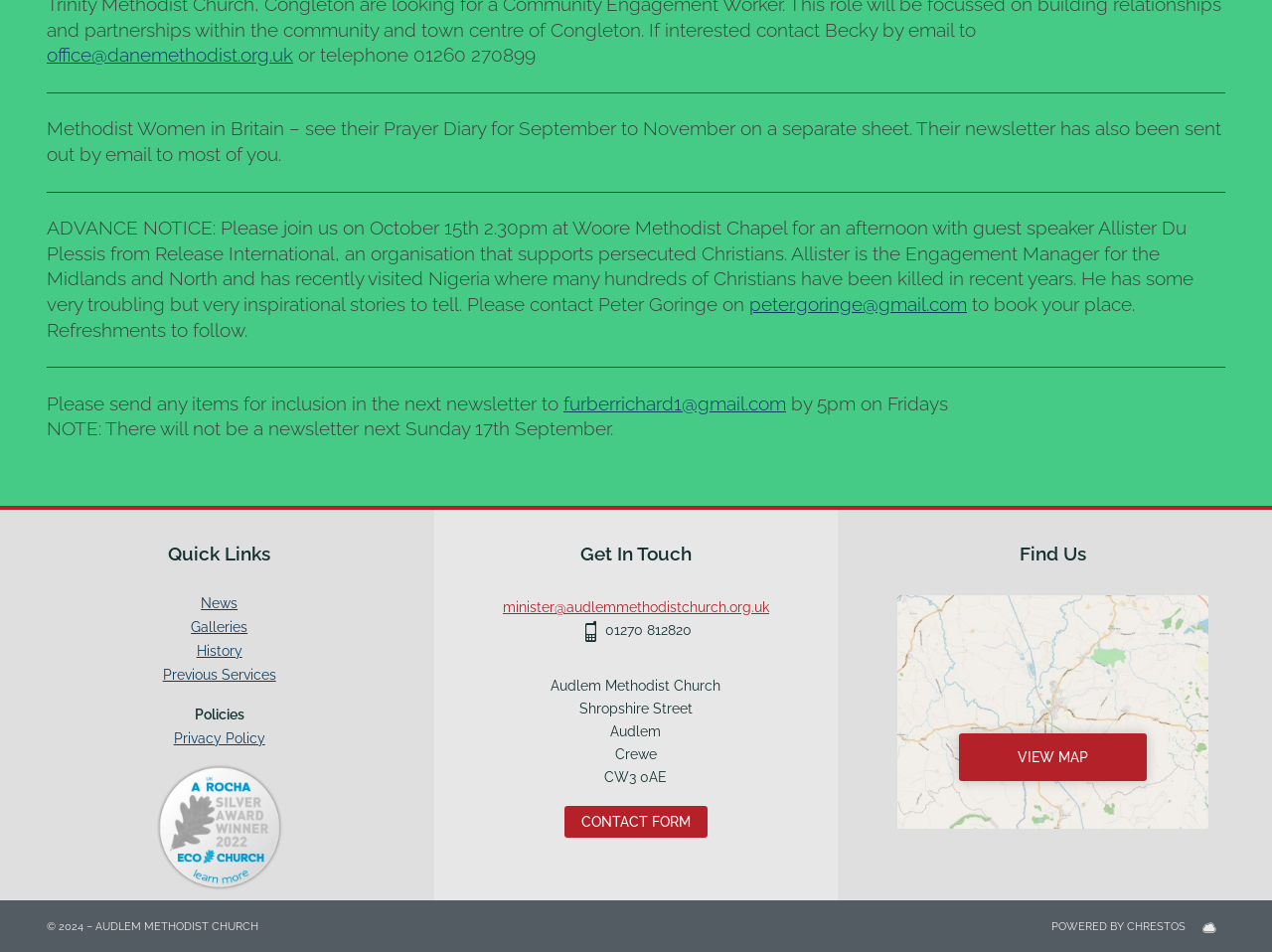Provide a single word or phrase answer to the question: 
What is the email address to contact for booking a place?

peter.goringe@gmail.com